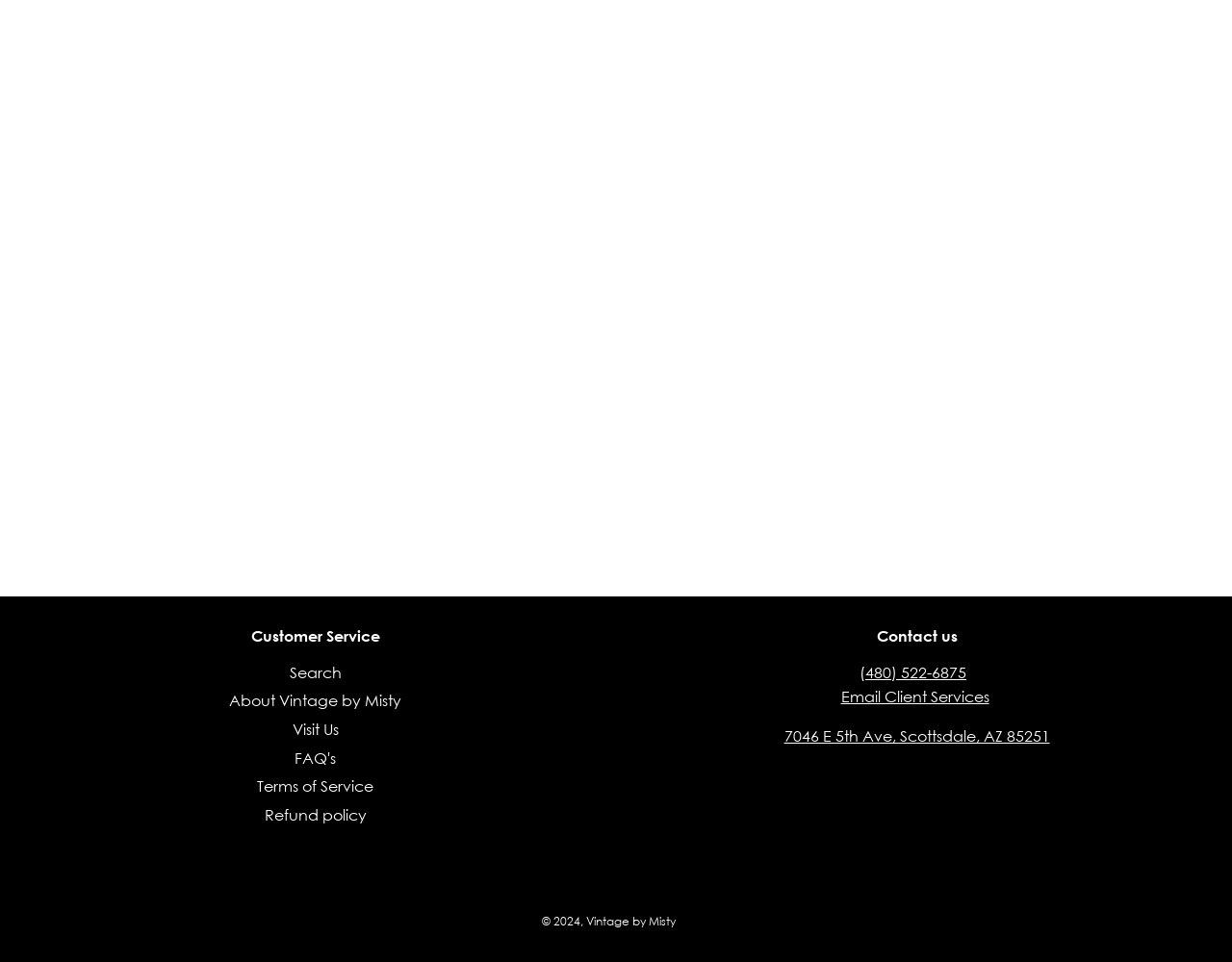Determine the bounding box coordinates of the clickable region to carry out the instruction: "Learn about Vintage by Misty".

[0.186, 0.718, 0.326, 0.738]